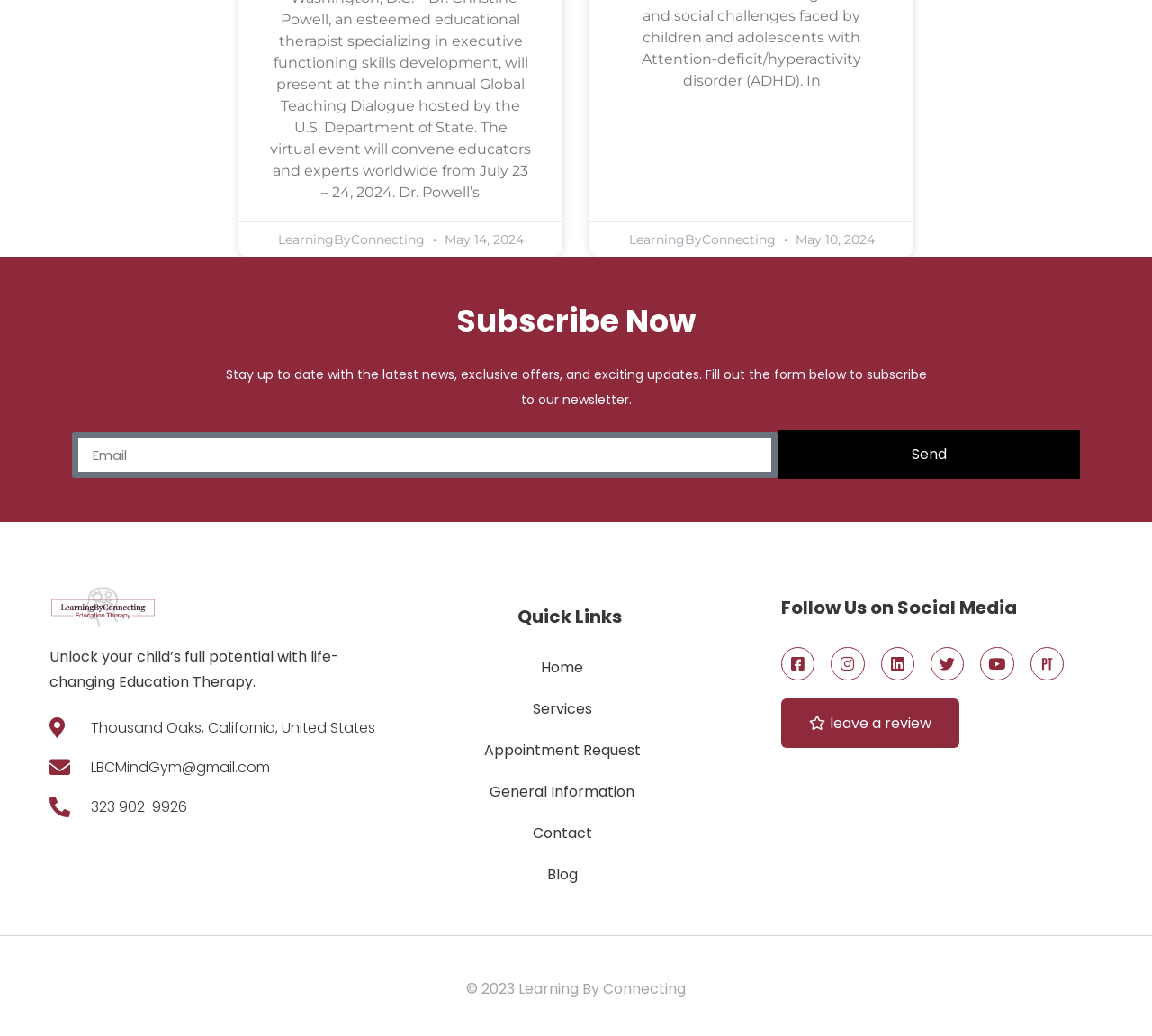Where is Learning By Connecting located?
Look at the webpage screenshot and answer the question with a detailed explanation.

I found the answer by looking at the StaticText element with the text 'Thousand Oaks, California, United States' which is located near the bottom of the webpage, suggesting that it is the location of Learning By Connecting.